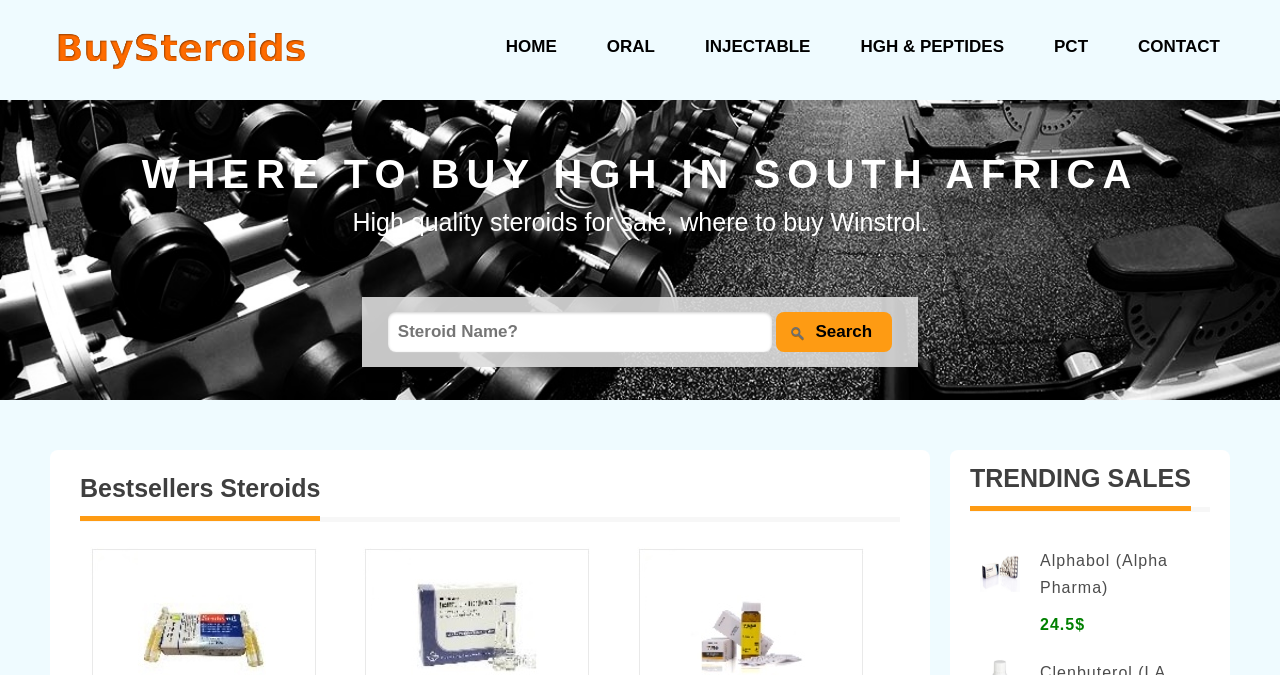Determine the bounding box coordinates for the UI element with the following description: "name="Submit" value="Search"". The coordinates should be four float numbers between 0 and 1, represented as [left, top, right, bottom].

[0.607, 0.462, 0.697, 0.521]